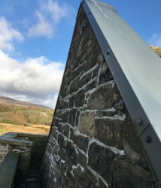Create an elaborate description of the image, covering every aspect.

The image captures a close-up view of the distinctive architecture of Rockfleet Castle, showcasing the rugged stonework of one of its outer walls. The stone surface exhibits a textured appearance, which highlights the craftsmanship and historical significance of the structure. Above the stone, a modern metallic roof angle is visible, suggesting recent conservation works aimed at preserving the integrity of the castle. The background features a picturesque landscape, with rolling hills under a partly cloudy sky, evoking a sense of the castle's serene rural environment. This reference to conservation efforts underscores the blend of historical architecture with contemporary preservation techniques.